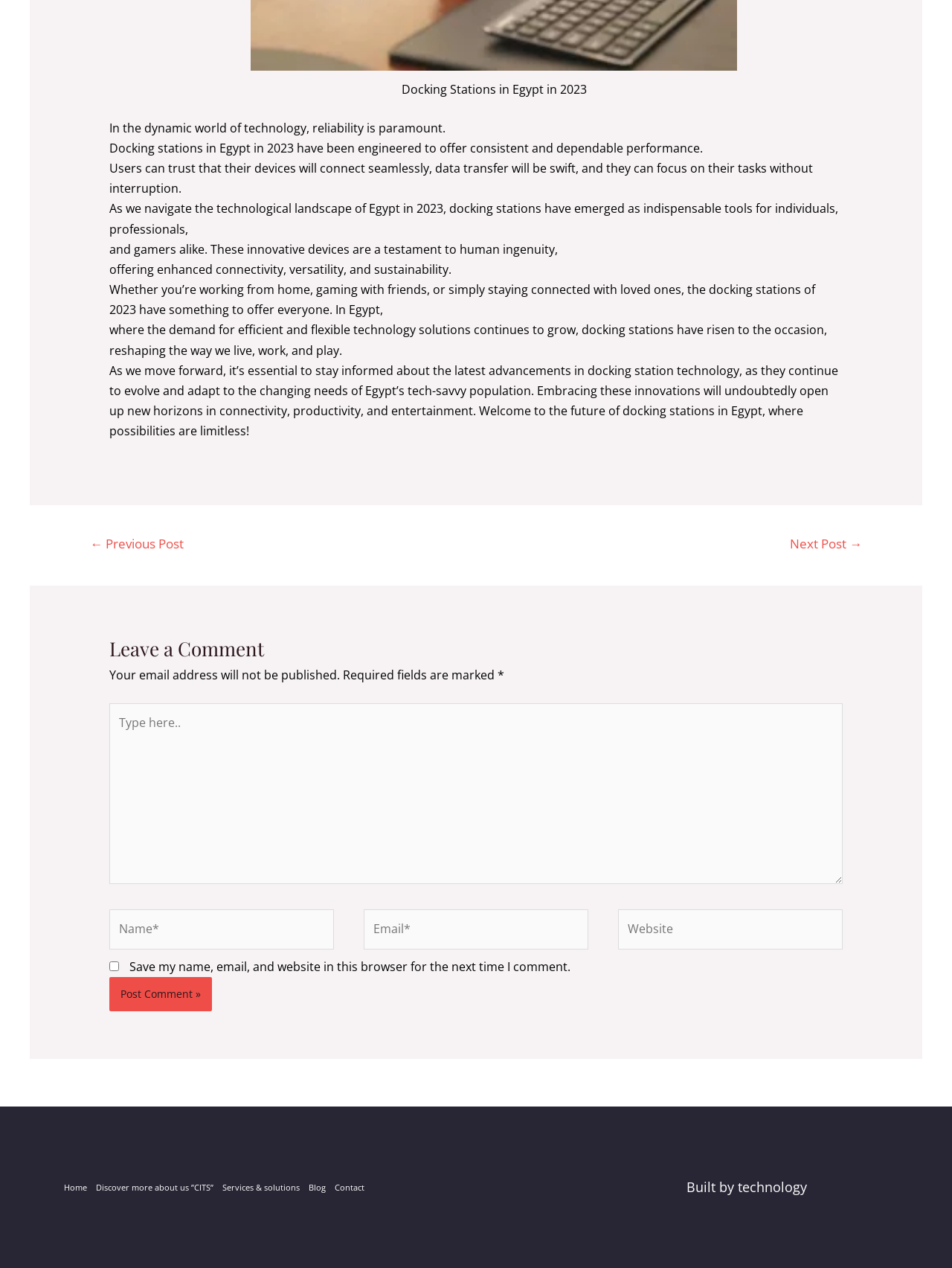Find the bounding box of the web element that fits this description: "Contact".

[0.347, 0.925, 0.388, 0.948]